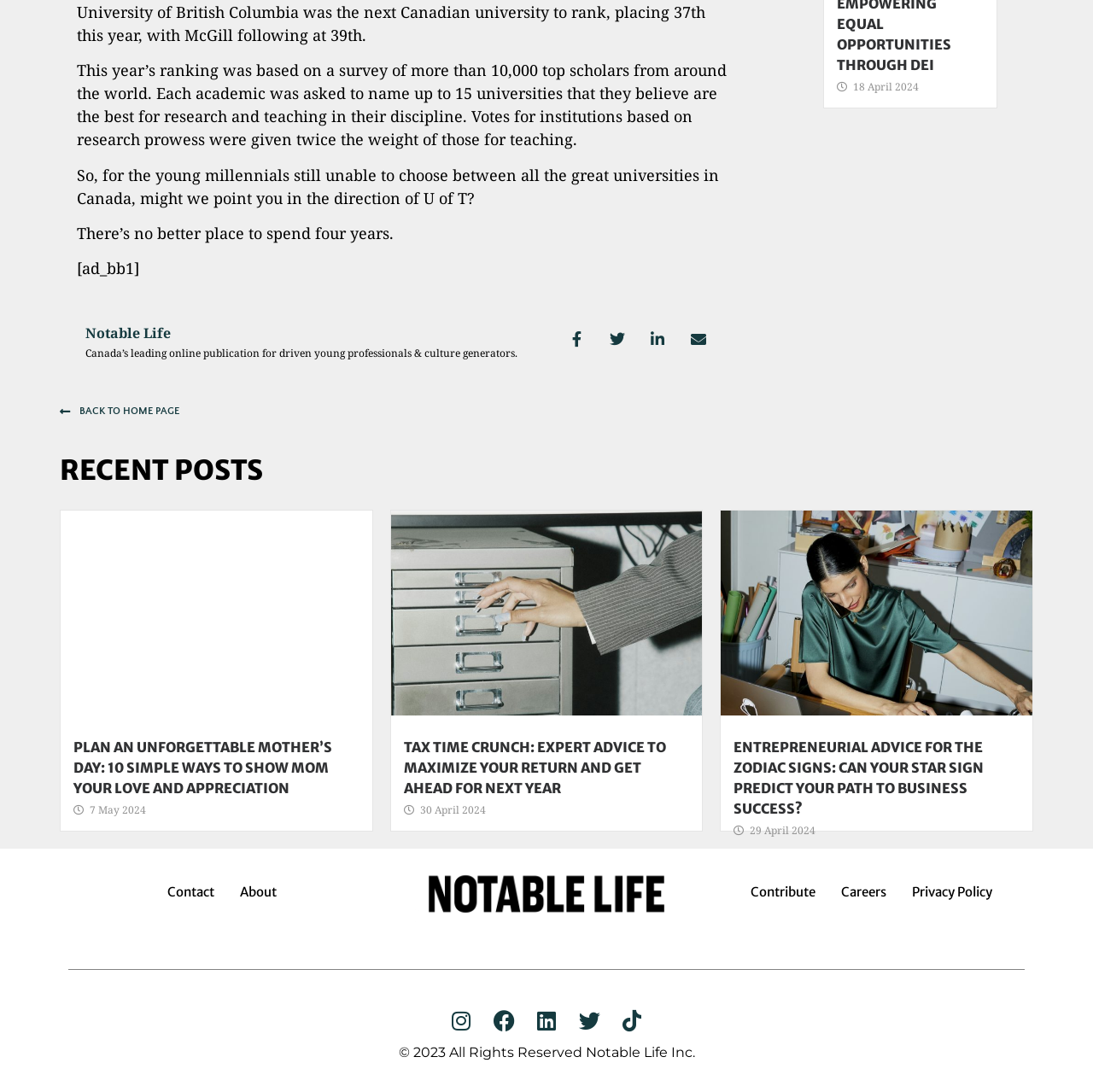What is the name of the online publication?
Answer briefly with a single word or phrase based on the image.

Notable Life